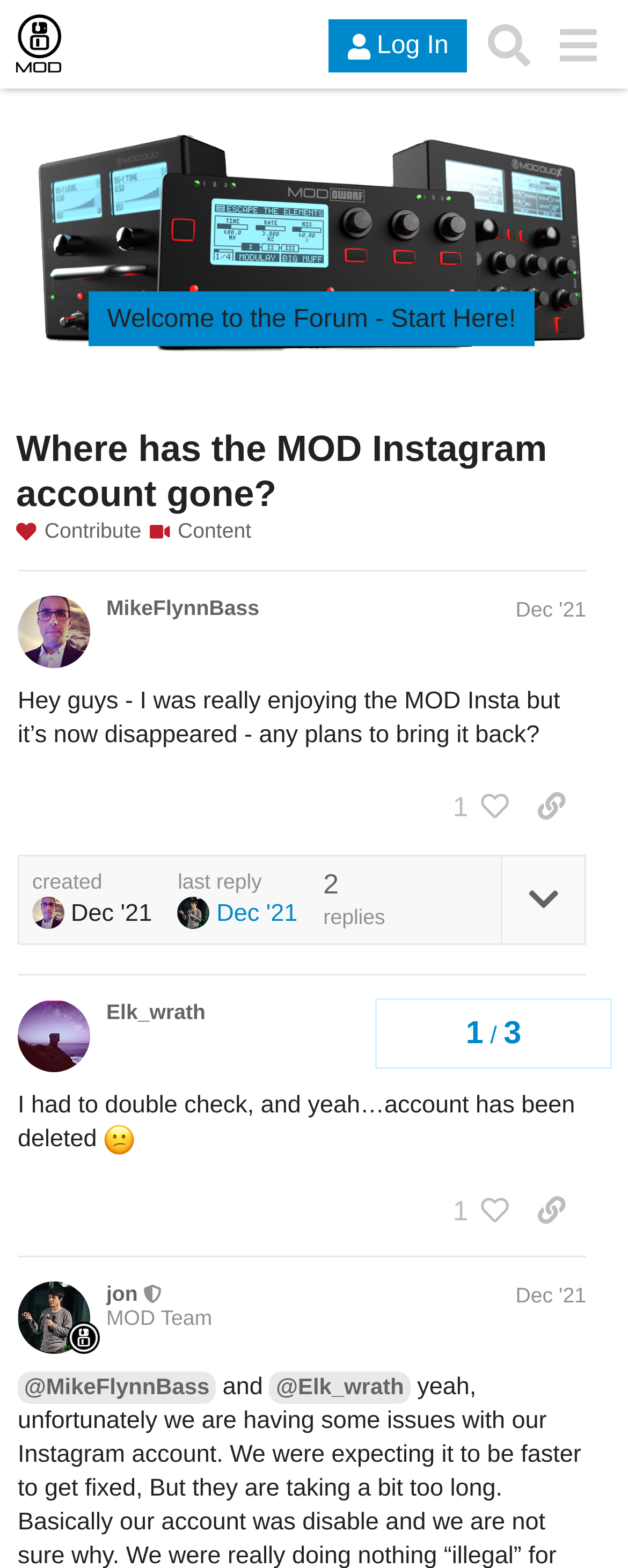Provide a brief response to the question using a single word or phrase: 
How many posts are in this topic?

2